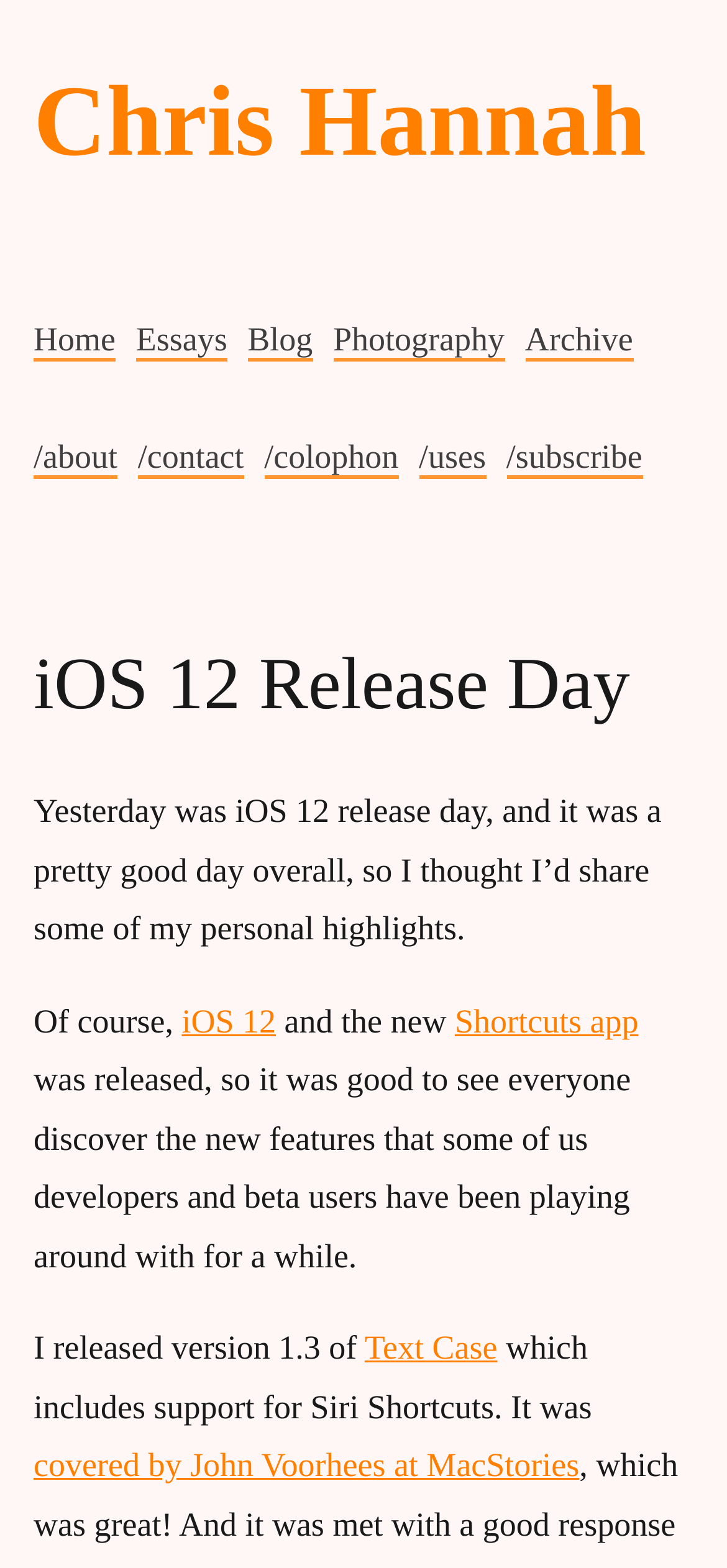Identify and provide the bounding box coordinates of the UI element described: "Photography". The coordinates should be formatted as [left, top, right, bottom], with each number being a float between 0 and 1.

[0.458, 0.204, 0.694, 0.23]